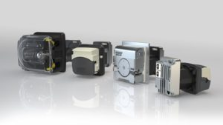What type of pumps does the DriveSure model support?
Please give a detailed and elaborate answer to the question.

The caption states that the DriveSure model is designed for peristaltic pumps, indicating that it is specifically tailored to support this type of pump.